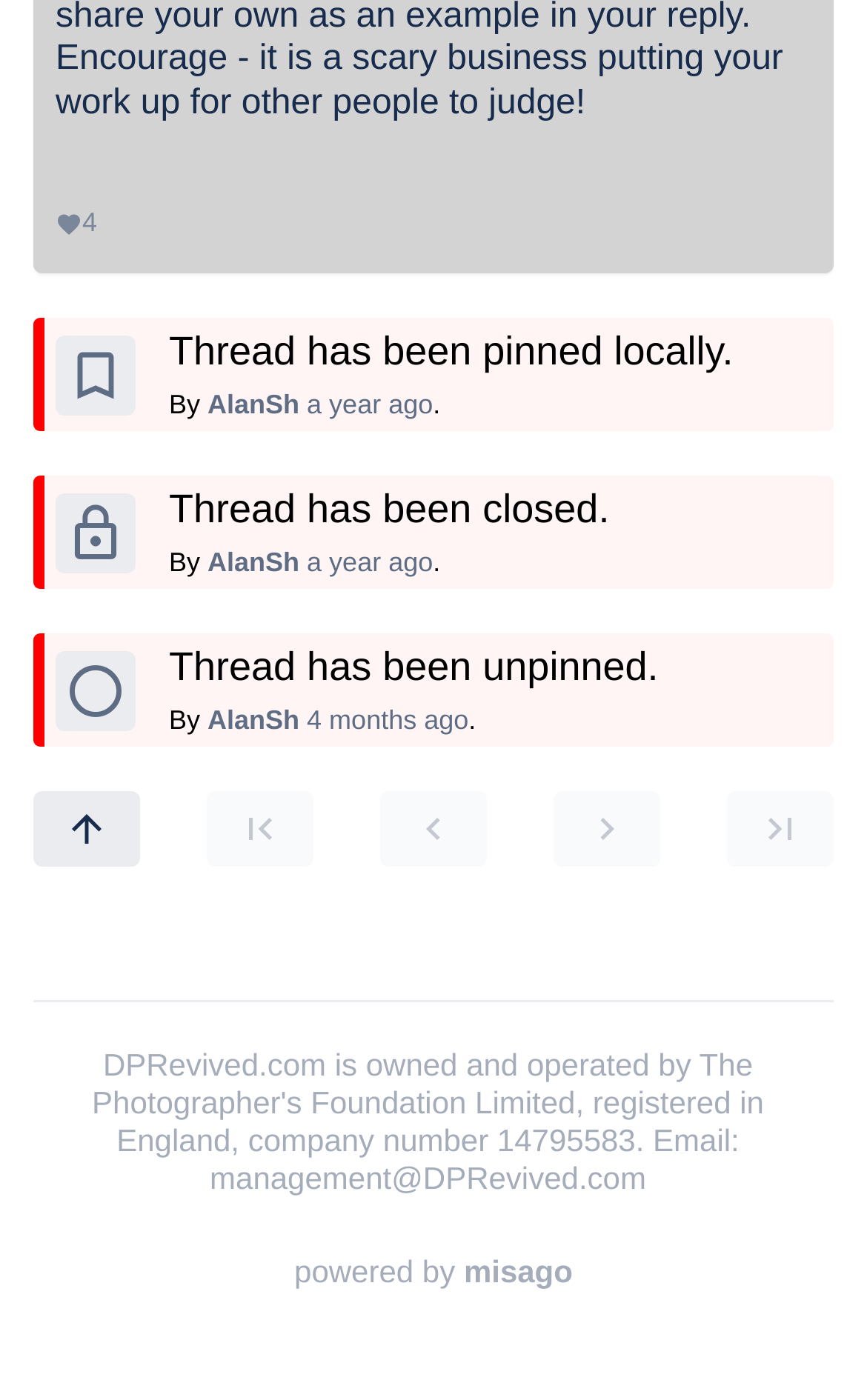Kindly provide the bounding box coordinates of the section you need to click on to fulfill the given instruction: "Go to home page".

None